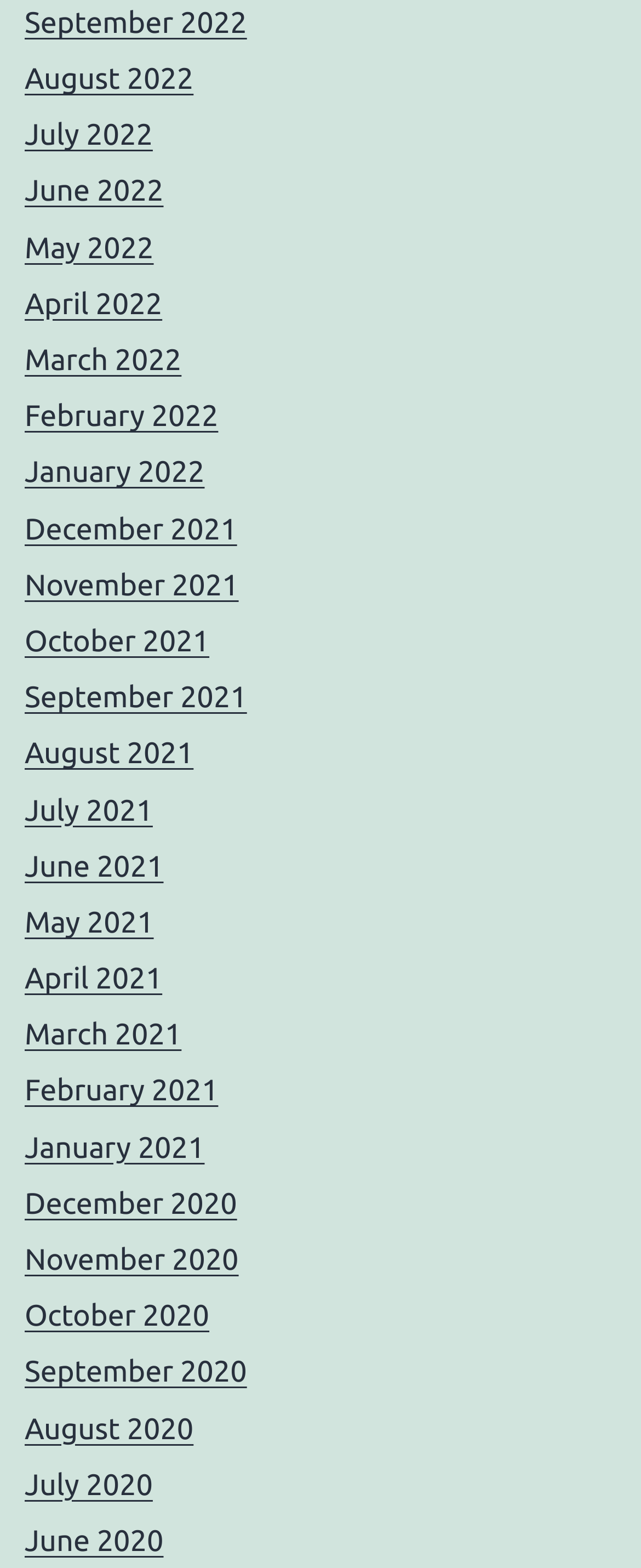What is the earliest month listed?
Give a one-word or short phrase answer based on the image.

June 2020